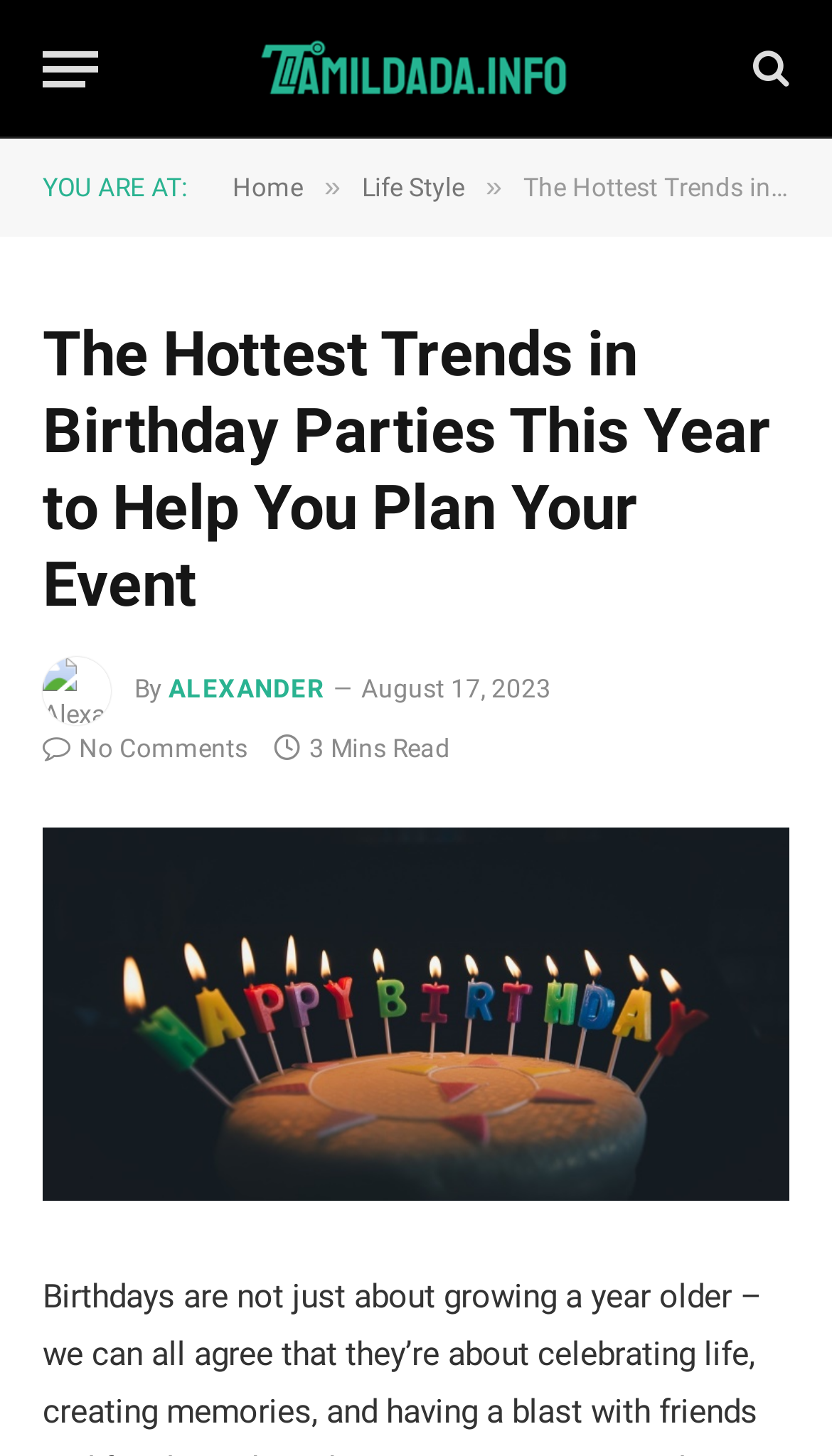Find the coordinates for the bounding box of the element with this description: "aria-label="Menu"".

[0.051, 0.014, 0.118, 0.08]